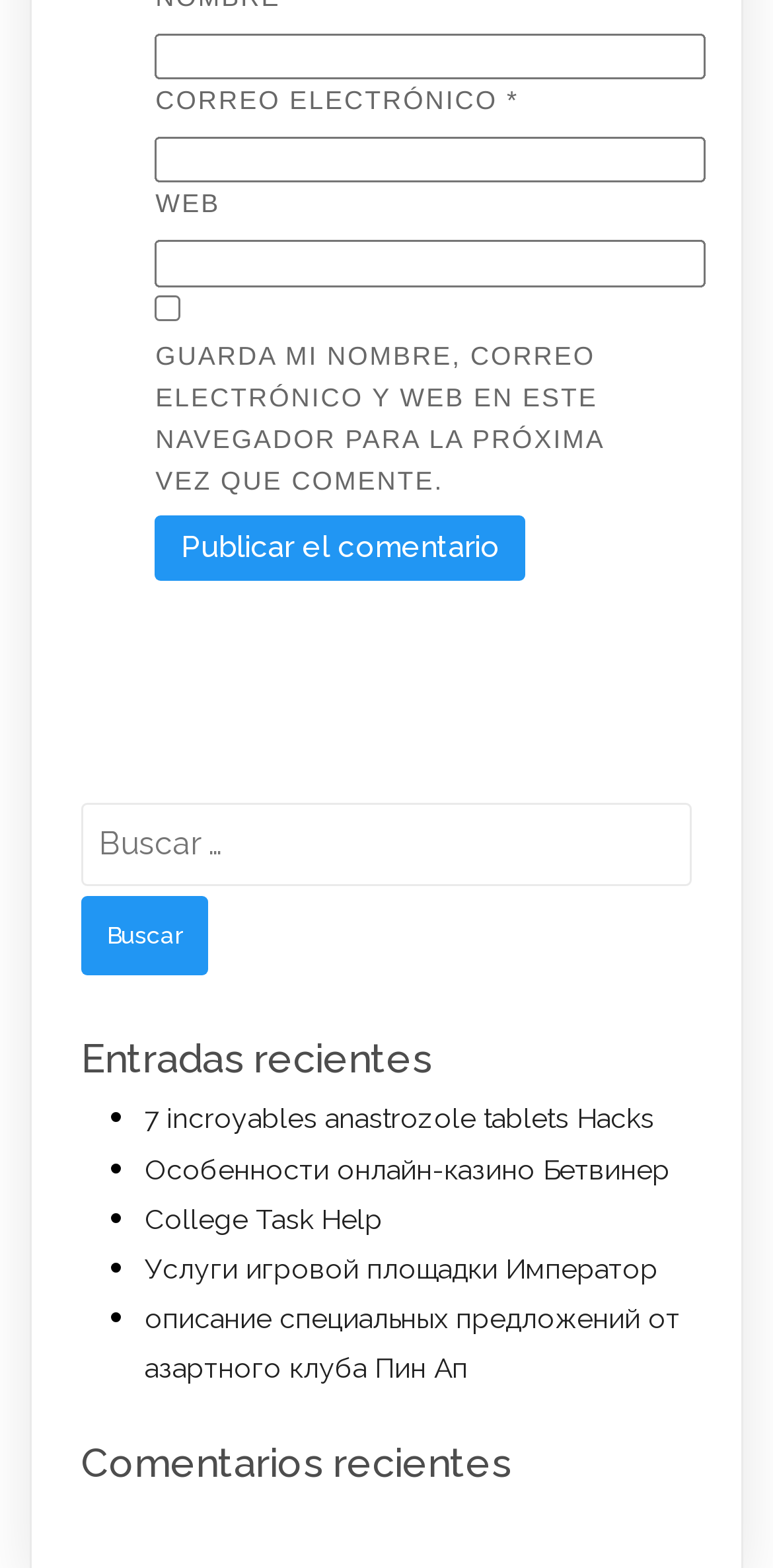What is the label of the first textbox?
Examine the webpage screenshot and provide an in-depth answer to the question.

The first textbox has a label 'NOMBRE *' which indicates that it is a required field for the user's name.